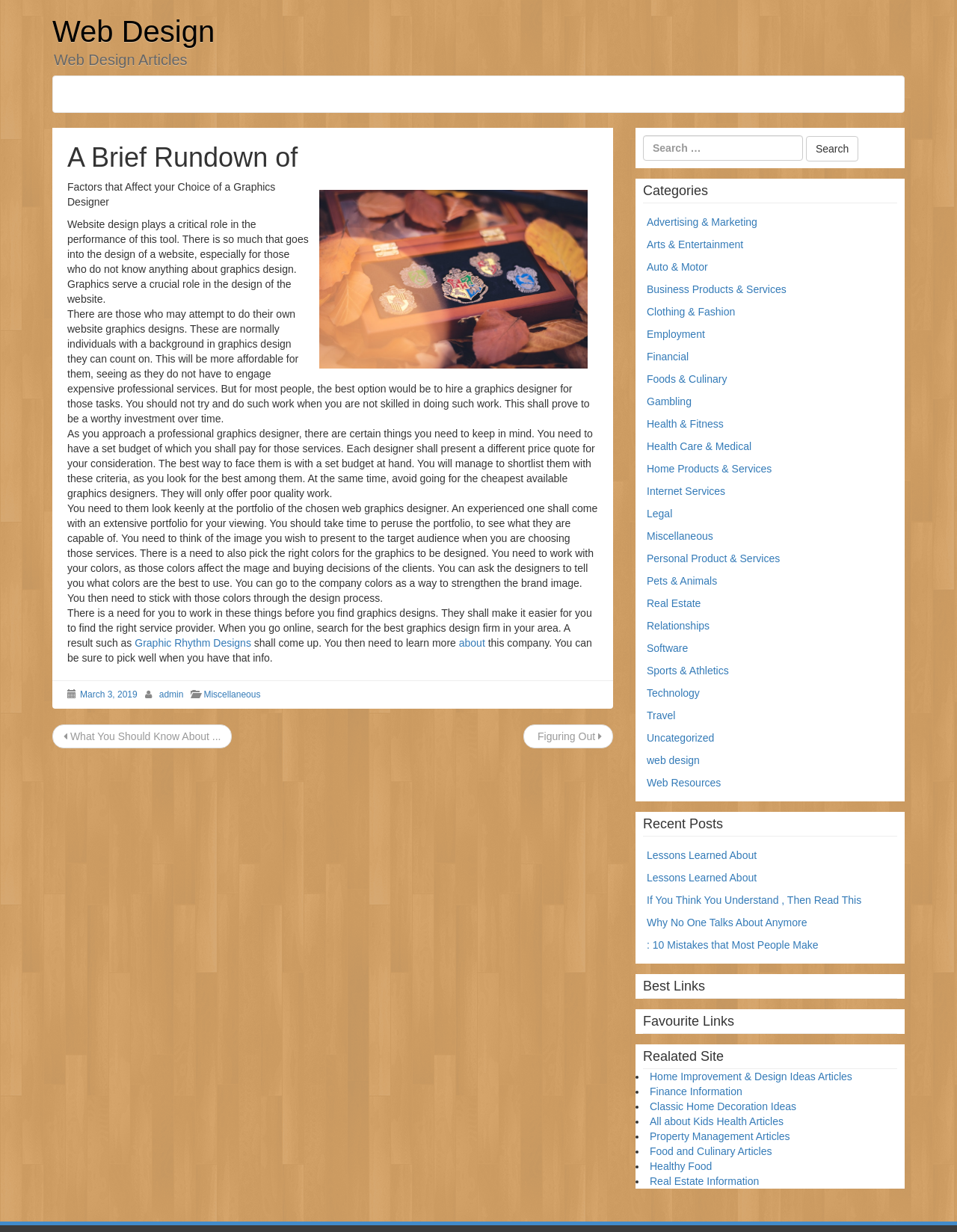Identify the bounding box coordinates of the specific part of the webpage to click to complete this instruction: "View the categories".

[0.672, 0.145, 0.938, 0.165]